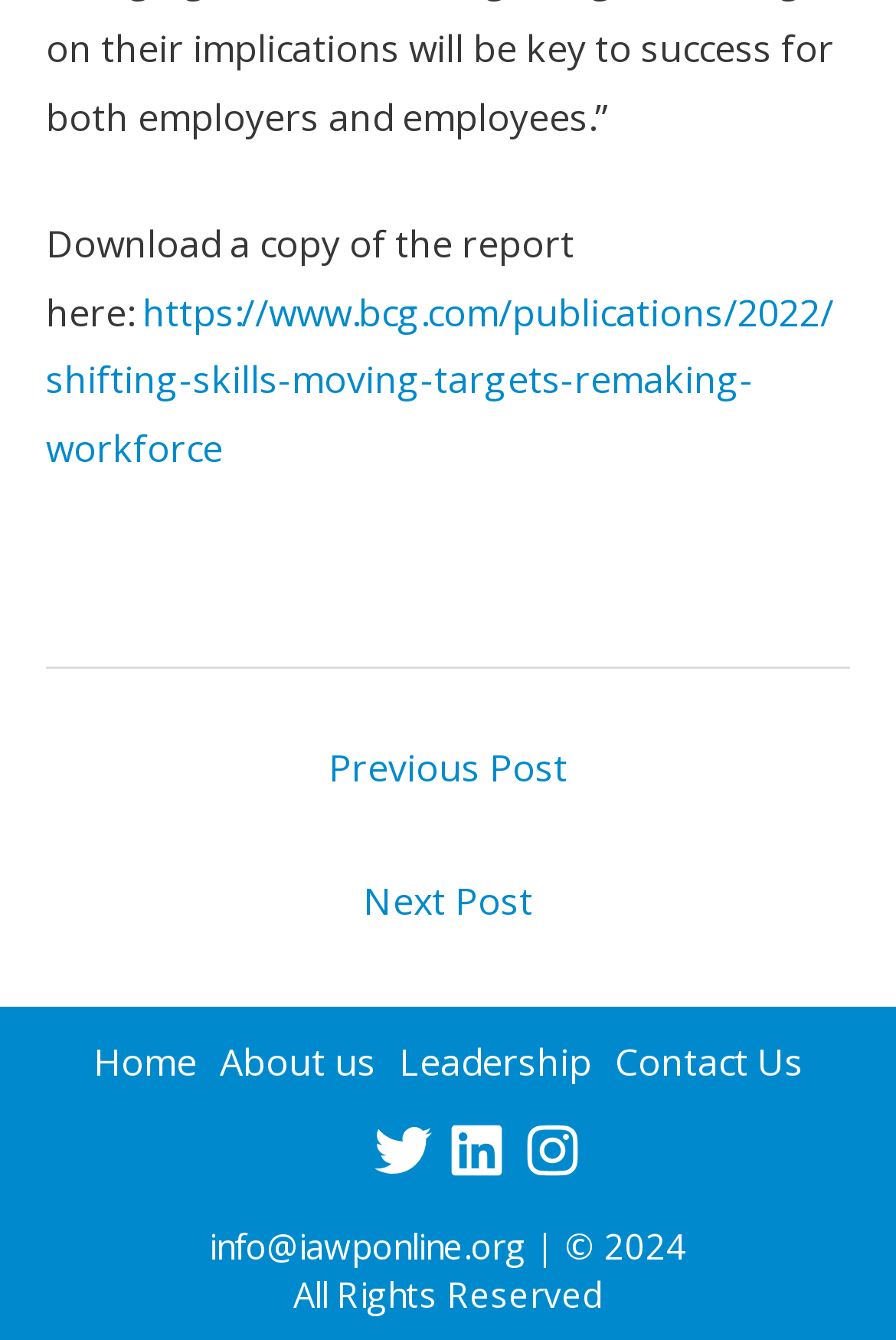Please specify the bounding box coordinates of the clickable region necessary for completing the following instruction: "Go to next post". The coordinates must consist of four float numbers between 0 and 1, i.e., [left, top, right, bottom].

[0.074, 0.642, 0.926, 0.706]